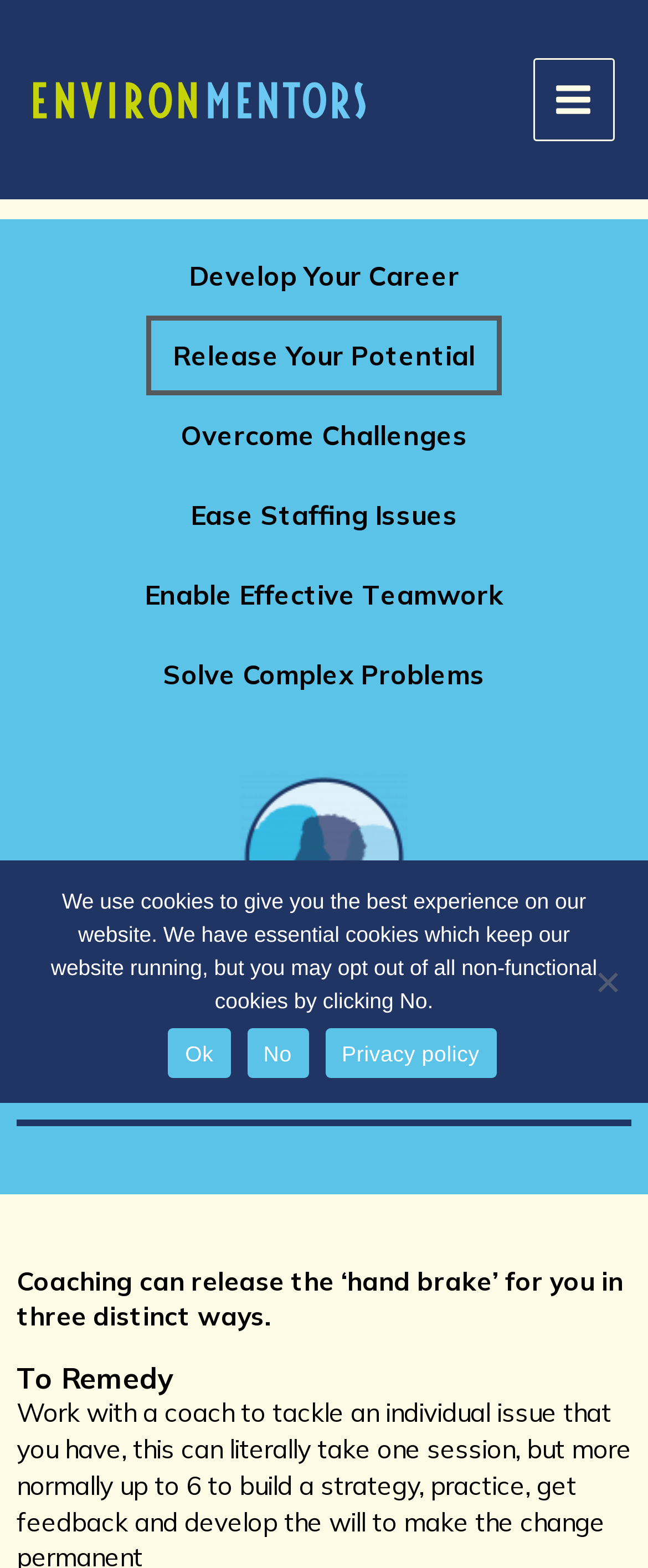Answer the following inquiry with a single word or phrase:
Who is the person associated with the icon on the page?

Adrian Banford